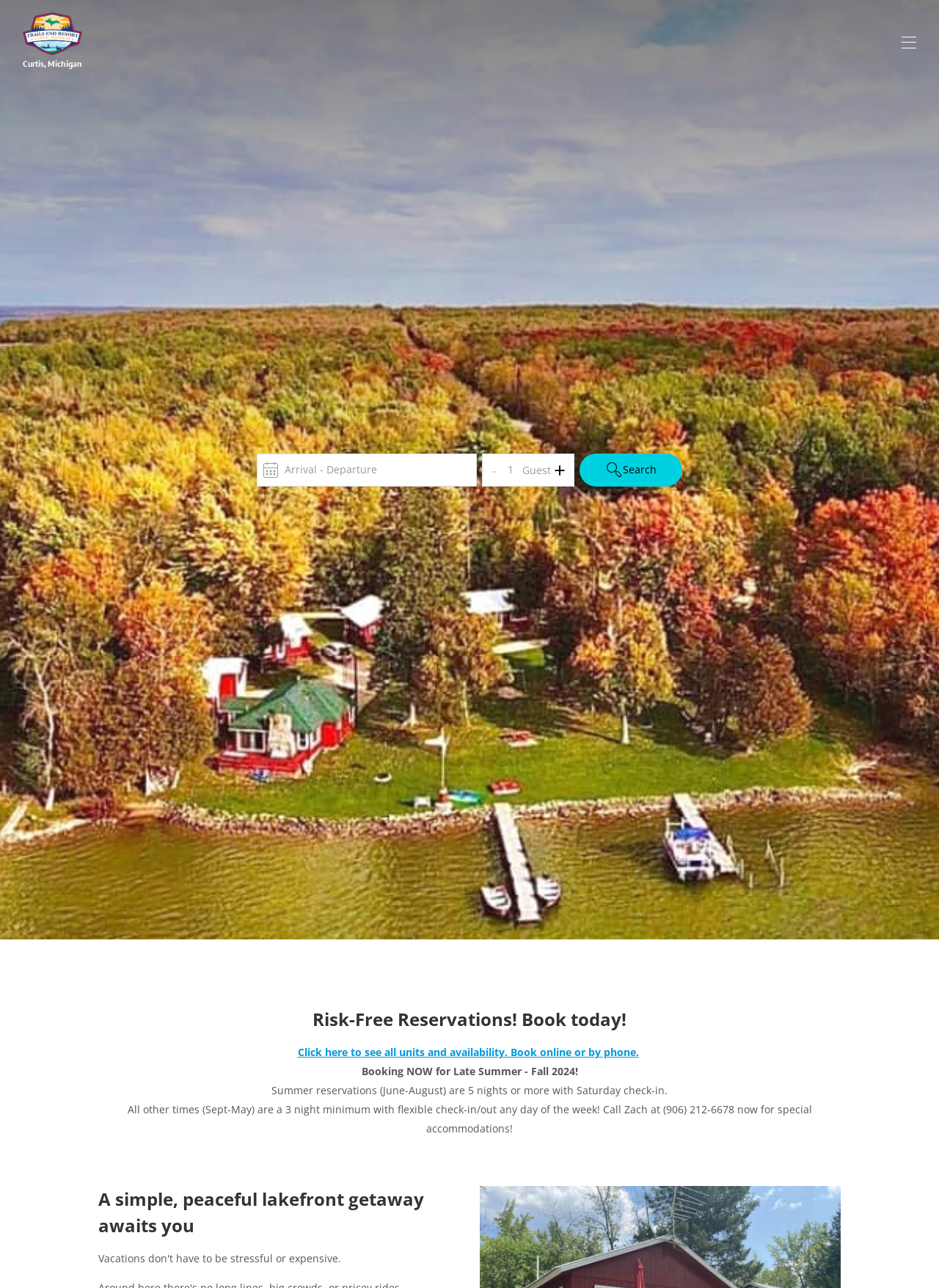Please give the bounding box coordinates of the area that should be clicked to fulfill the following instruction: "Search for available units". The coordinates should be in the format of four float numbers from 0 to 1, i.e., [left, top, right, bottom].

[0.617, 0.352, 0.727, 0.377]